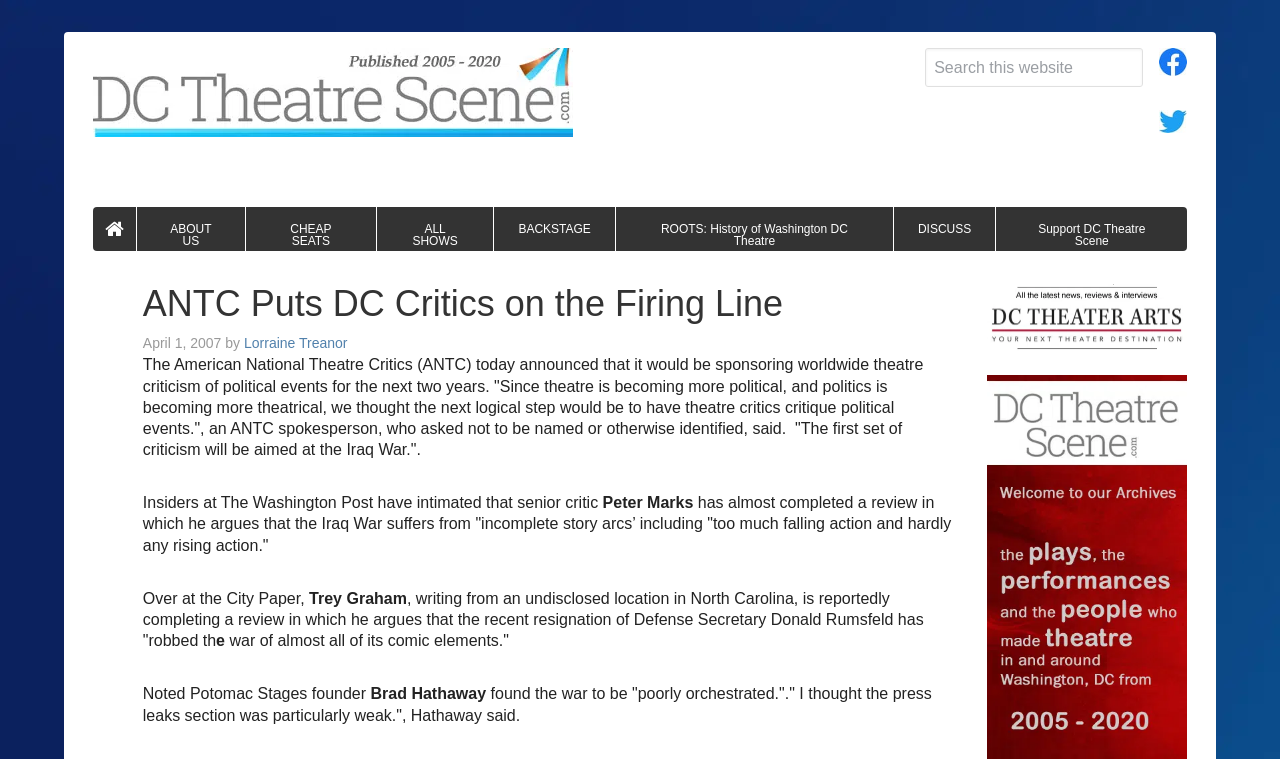Please identify the bounding box coordinates of the element that needs to be clicked to execute the following command: "Check Facebook page". Provide the bounding box using four float numbers between 0 and 1, formatted as [left, top, right, bottom].

[0.906, 0.077, 0.927, 0.1]